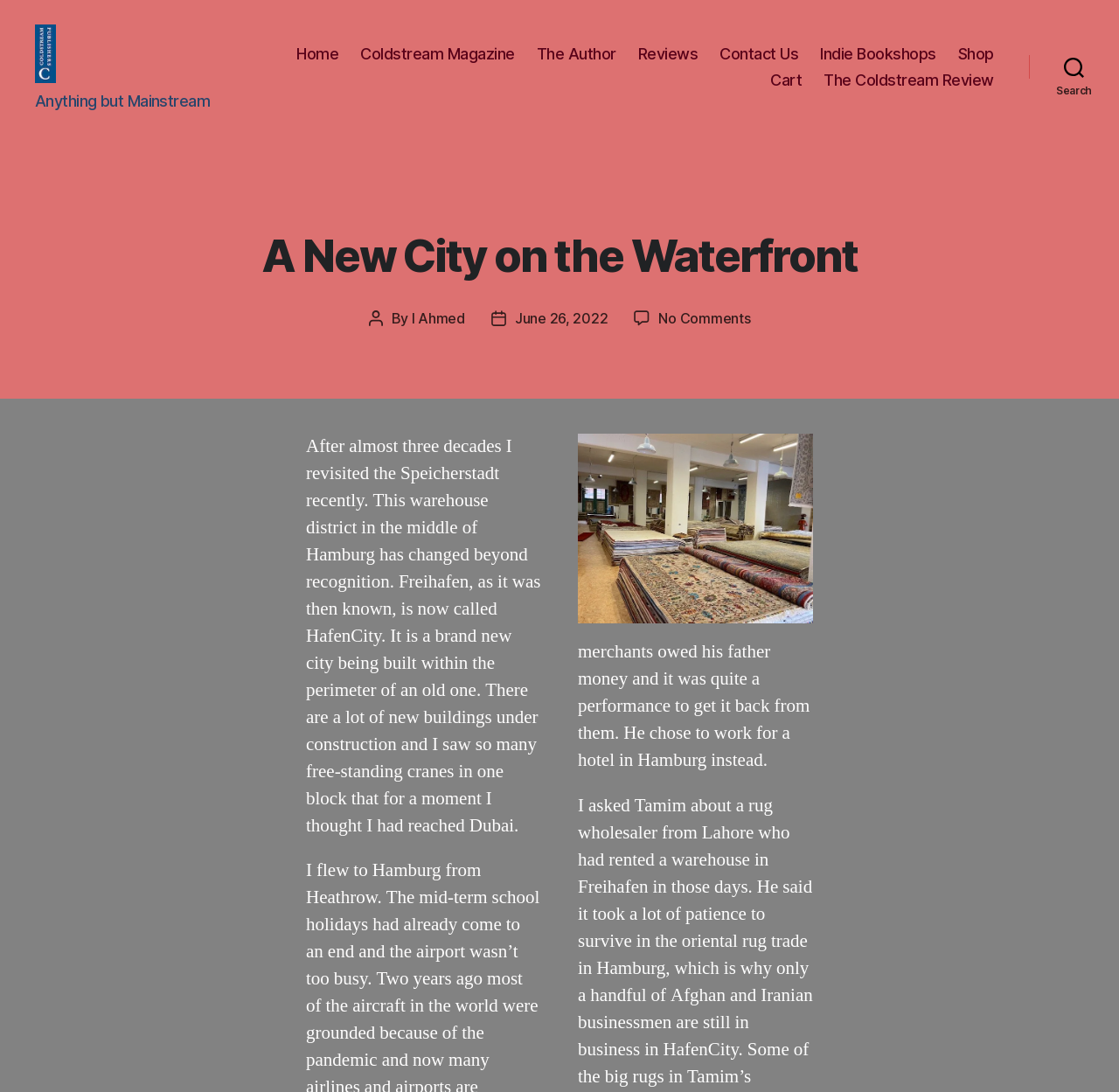From the element description The Coldstream Review, predict the bounding box coordinates of the UI element. The coordinates must be specified in the format (top-left x, top-left y, bottom-right x, bottom-right y) and should be within the 0 to 1 range.

[0.736, 0.074, 0.888, 0.091]